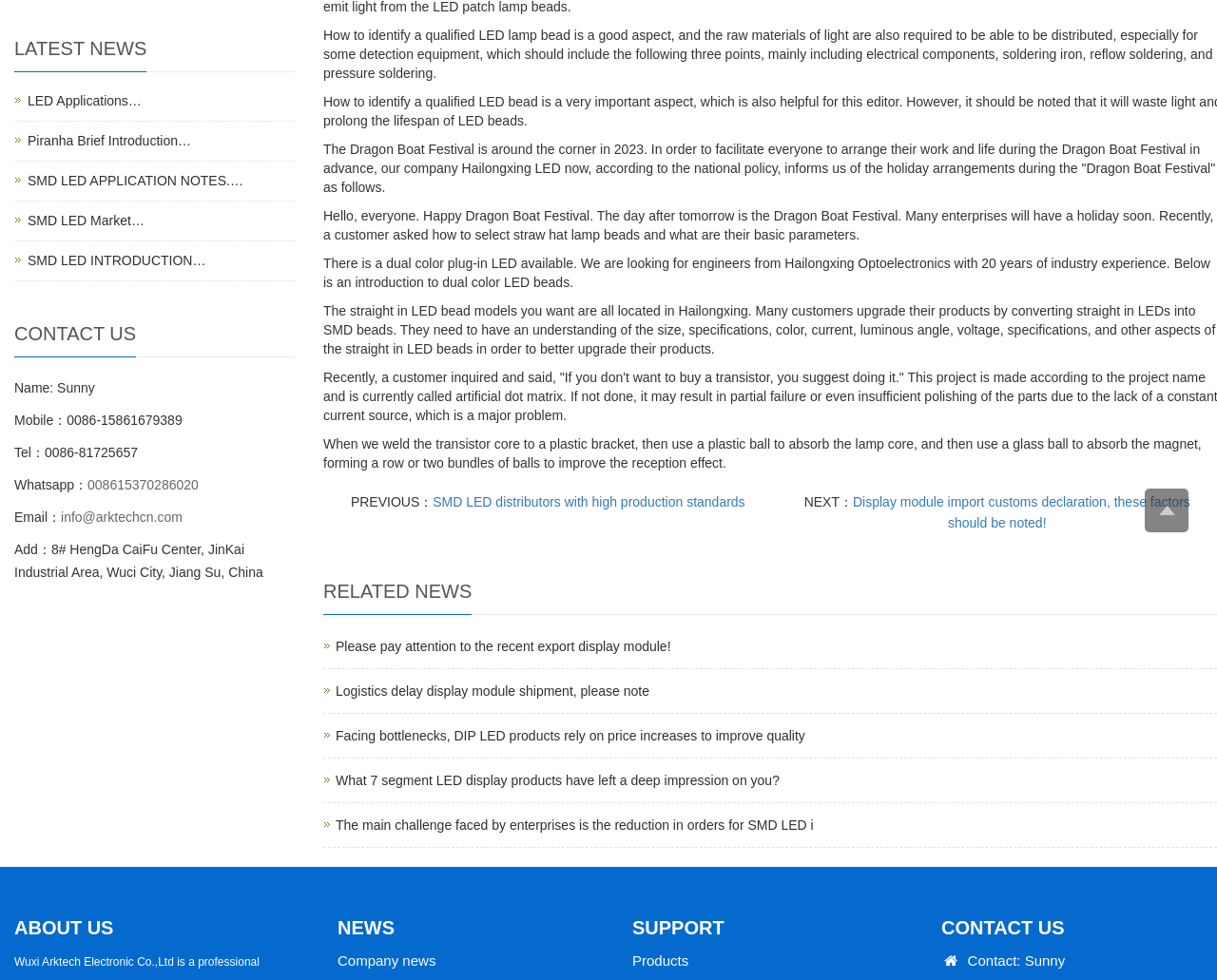Provide the bounding box coordinates of the HTML element described as: "008615370286020". The bounding box coordinates should be four float numbers between 0 and 1, i.e., [left, top, right, bottom].

[0.072, 0.487, 0.163, 0.502]